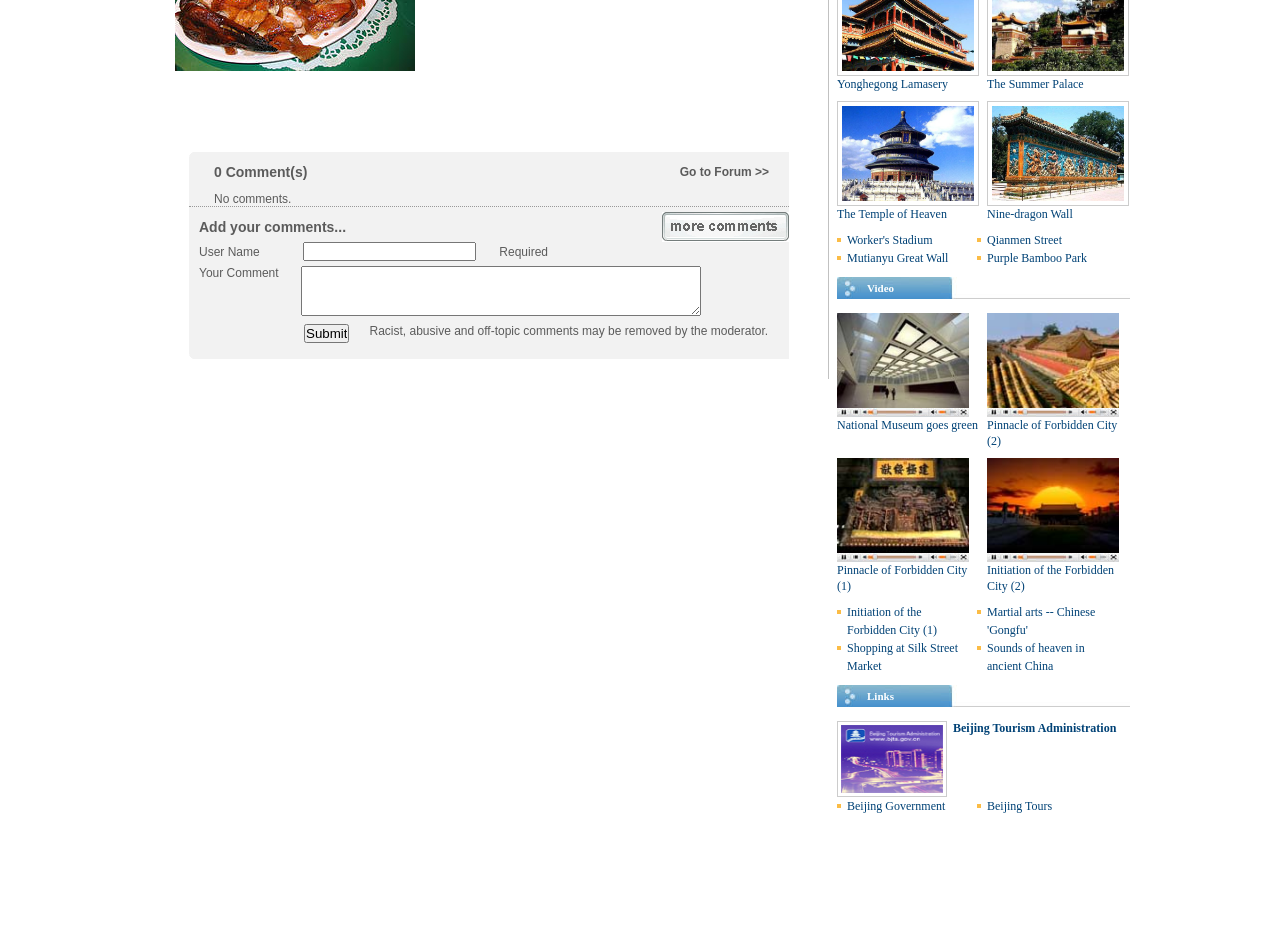Determine the bounding box coordinates of the UI element that matches the following description: "Comment(s)". The coordinates should be four float numbers between 0 and 1 in the format [left, top, right, bottom].

[0.176, 0.177, 0.24, 0.194]